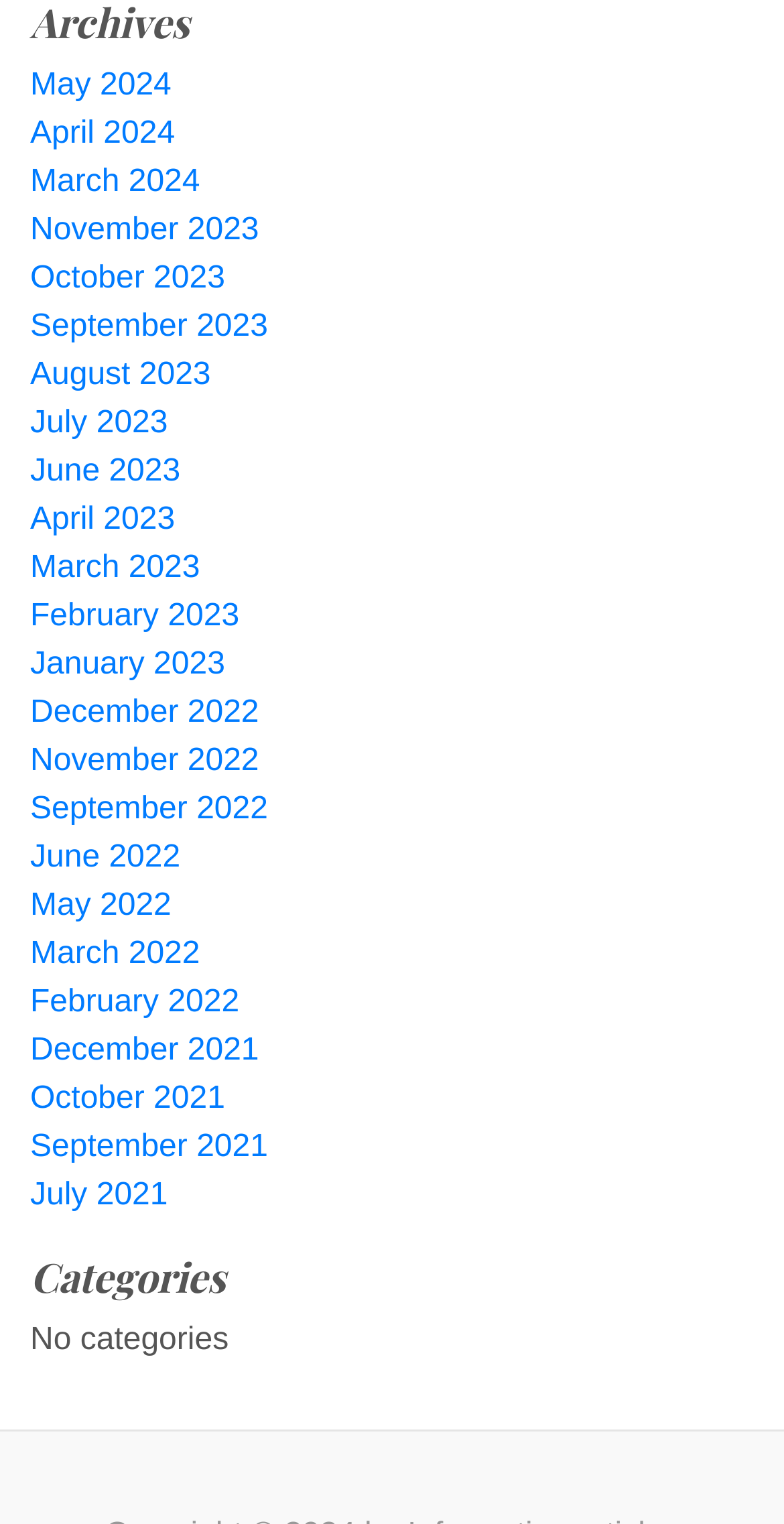Locate the bounding box coordinates of the clickable element to fulfill the following instruction: "view July 2021". Provide the coordinates as four float numbers between 0 and 1 in the format [left, top, right, bottom].

[0.038, 0.773, 0.214, 0.796]